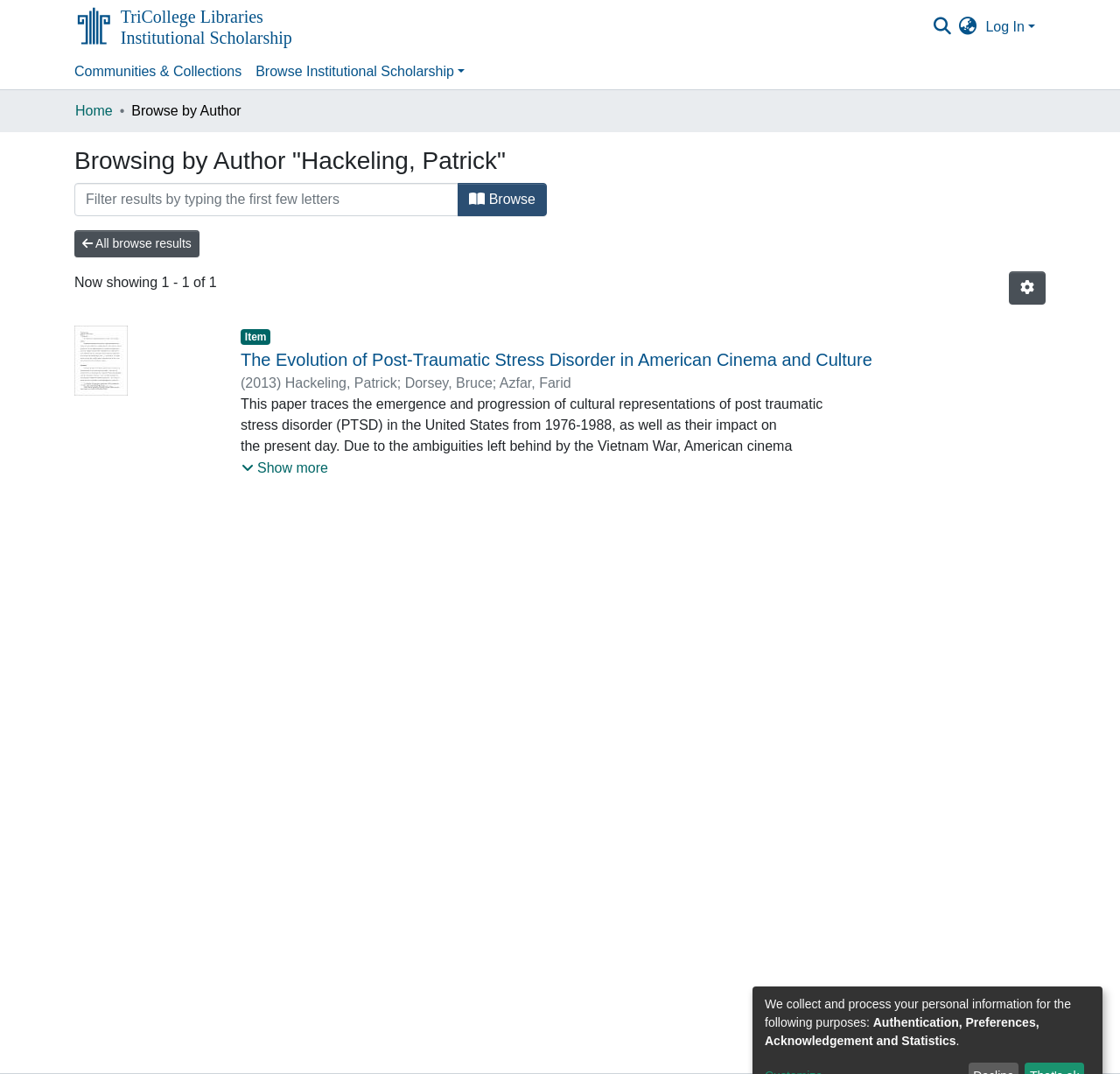Given the content of the image, can you provide a detailed answer to the question?
How many authors are listed for the displayed scholarship?

The answer can be found by looking at the text 'Hackeling, Patrick; Dorsey, Bruce; Azfar, Farid' which lists three authors for the displayed scholarship.